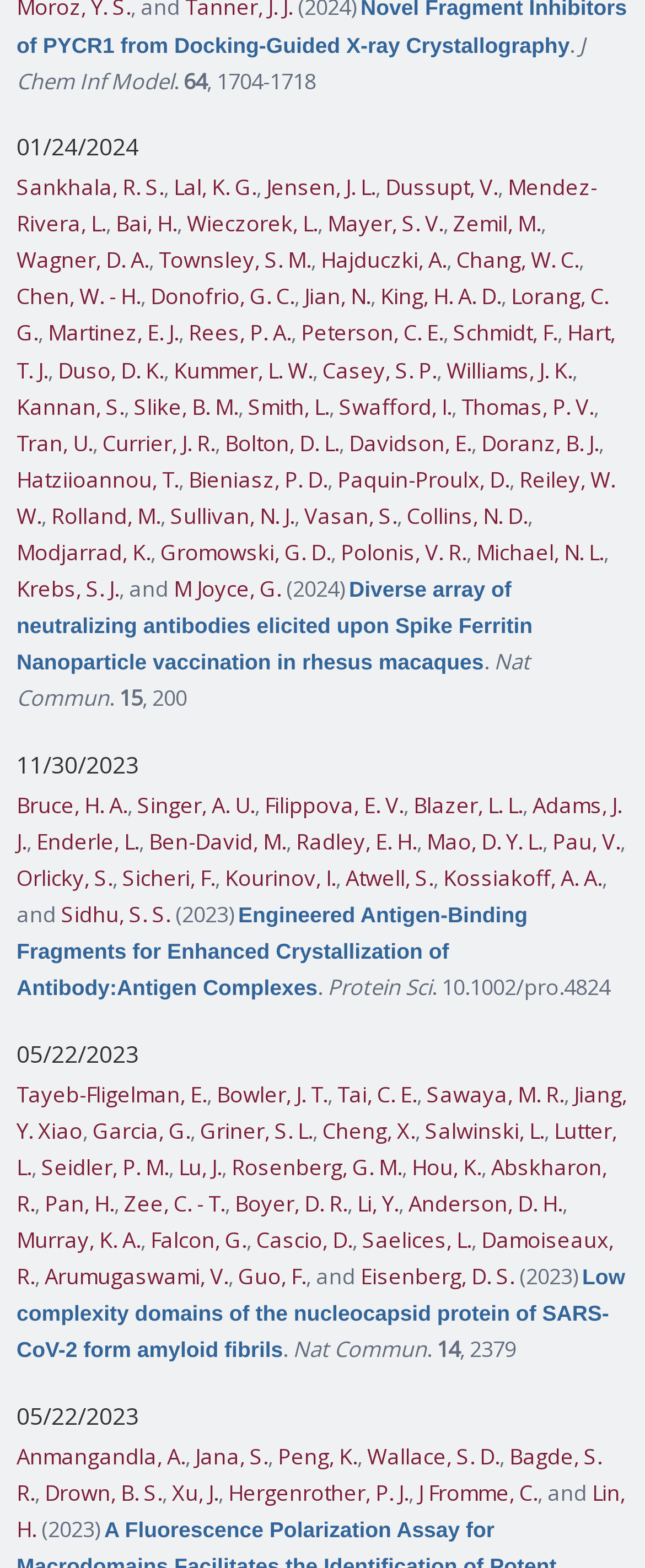How many authors are listed?
Use the screenshot to answer the question with a single word or phrase.

43